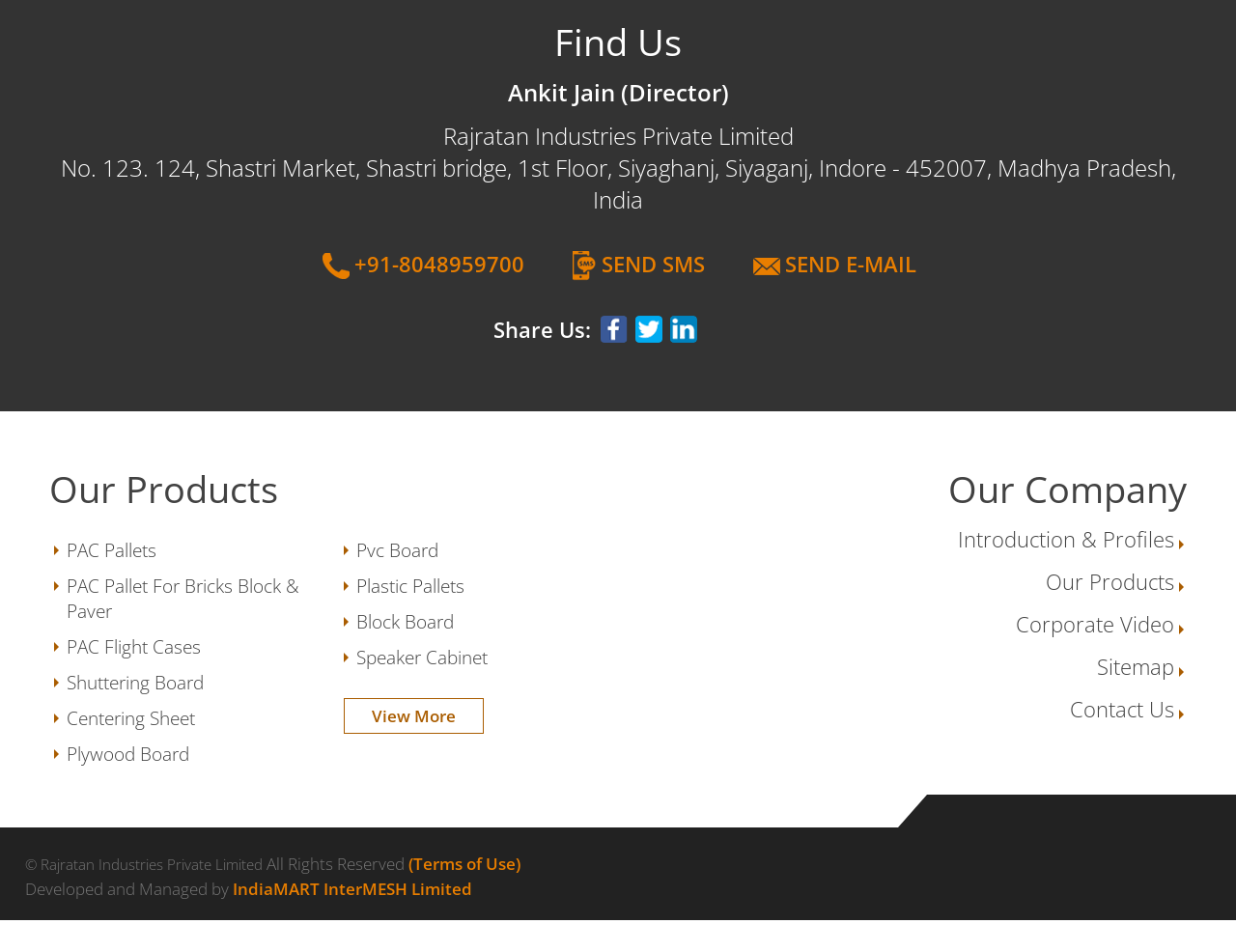Please locate the UI element described by "+91-8048959700Call Response Rate: 67%" and provide its bounding box coordinates.

[0.259, 0.262, 0.424, 0.294]